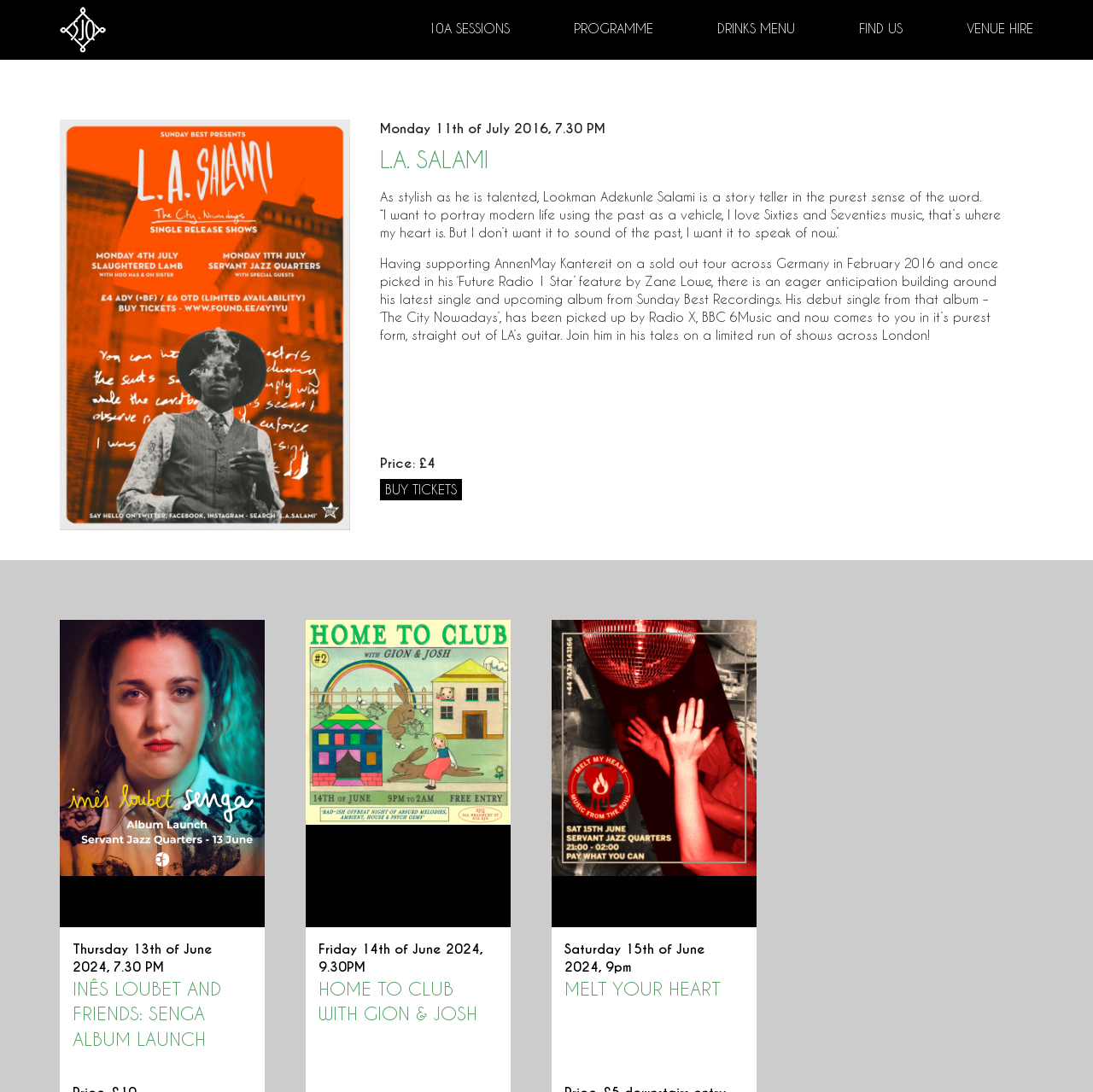Generate a detailed explanation of the webpage's features and information.

This webpage appears to be an event listing page for a venue, likely a music venue or club. At the top, there are five links: "10A SESSIONS", "PROGRAMME", "DRINKS MENU", "FIND US", and "VENUE HIRE", which are evenly spaced across the top of the page.

Below these links, there is a table with a single row that spans the entire width of the page. Within this table, there are several events listed, each with its own section. The first event is for L.A. Salami, with a description of the artist and a "BUY TICKETS" link. The event details, including the date and time, are listed above the description.

There are three more events listed below, each with a similar format: a heading with the event name, a date and time, and a link to the event. The events are for INÊS LOUBET AND FRIENDS: SENGA ALBUM LAUNCH, HOME TO CLUB WITH GION & JOSH, and MELT YOUR HEART.

There are also several empty links scattered throughout the page, which may be placeholders or links to external websites. Overall, the page has a clean and organized layout, making it easy to navigate and find information about upcoming events.